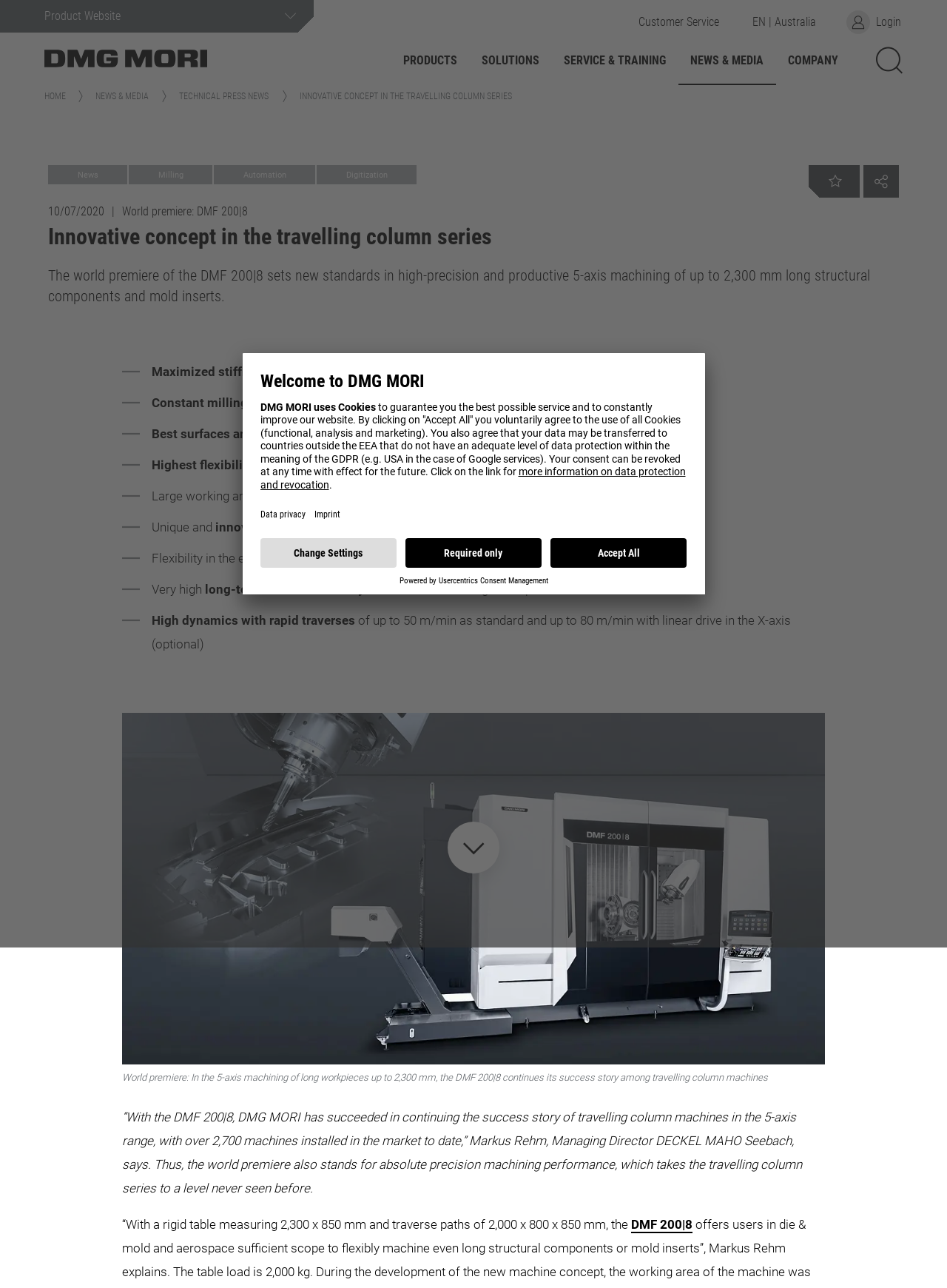Offer an in-depth caption of the entire webpage.

This webpage is about DMG MORI, a company that specializes in innovative concepts in the traveling column series. At the top of the page, there is a navigation menu with links to different sections of the website, including "Products", "Solutions", "Service & Training", "News & Media", and "Company". Below the navigation menu, there is a search bar and a button to log in.

On the left side of the page, there is a column with several buttons, including "Customer Service", "Spindle Service", "Spare Parts", and "Contact form". There is also a notification that the user has been automatically redirected to the website for Australian customers, with an option to choose another country.

In the main content area, there is a heading that reads "Innovative concept in the traveling column series" and a paragraph of text that describes the world premiere of the DMF 200|8, a machine that sets new standards in high-precision and productive 5-axis machining. Below this, there is an article with several sections, each highlighting a different feature of the DMF 200|8, such as maximized stiffness, constant milling performance, and best surfaces and accuracy.

On the right side of the page, there is a column with links to related news articles, including "Technical Press News" and "World premiere: DMF 200|8". There is also a button to bookmark the page and a button to close the dialog.

At the bottom of the page, there is a footer with links to "Home", "News & Media", and "Company", as well as a button to scroll to the top of the page. There is also a dialog box that welcomes users to DMG MORI and explains the company's use of cookies, with options to accept all cookies or to learn more about data protection and revocation.